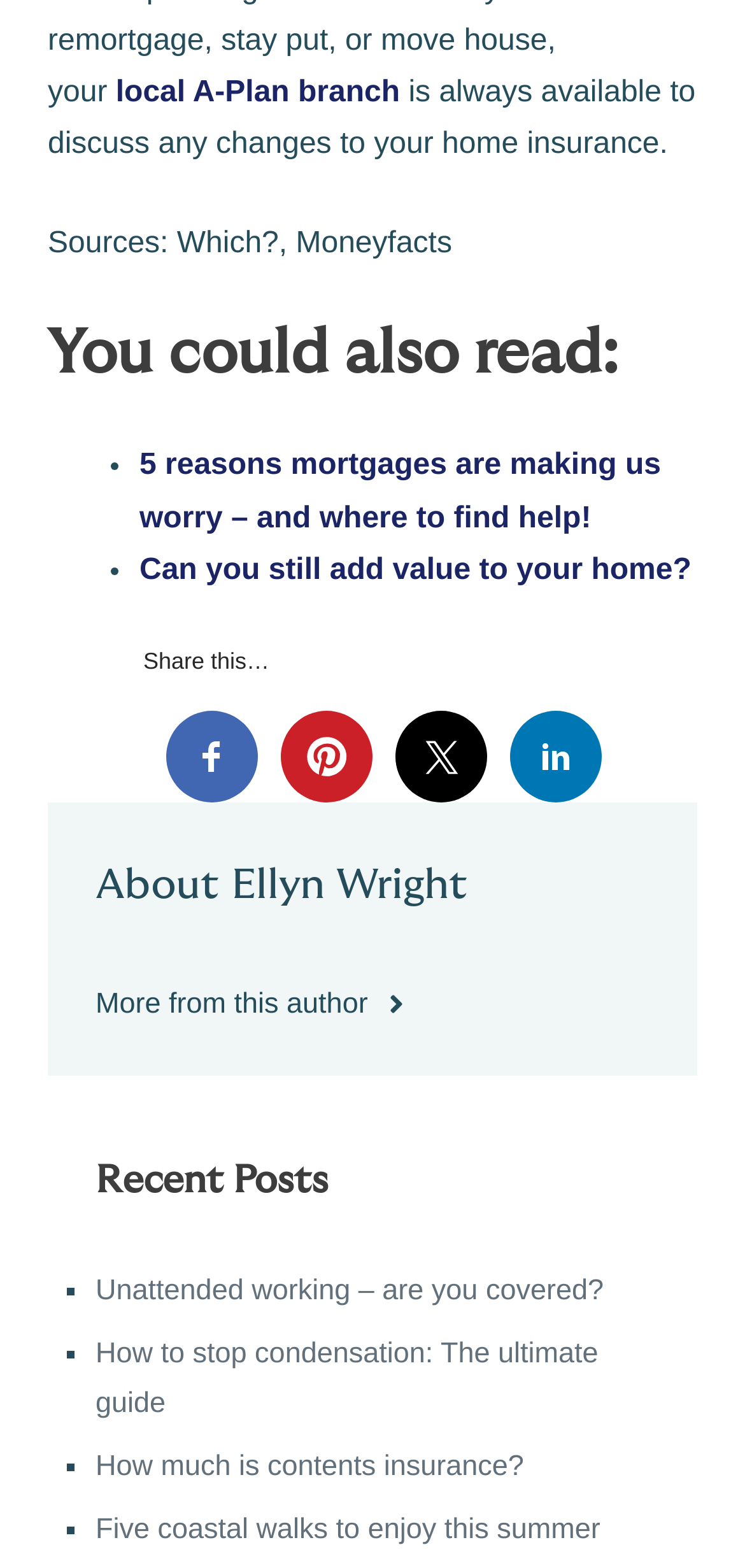What is the author's name?
Provide a detailed answer to the question, using the image to inform your response.

The author's name can be found in the text 'About Ellyn Wright' which is a separate section on the webpage, indicating that Ellyn Wright is the author of the article.